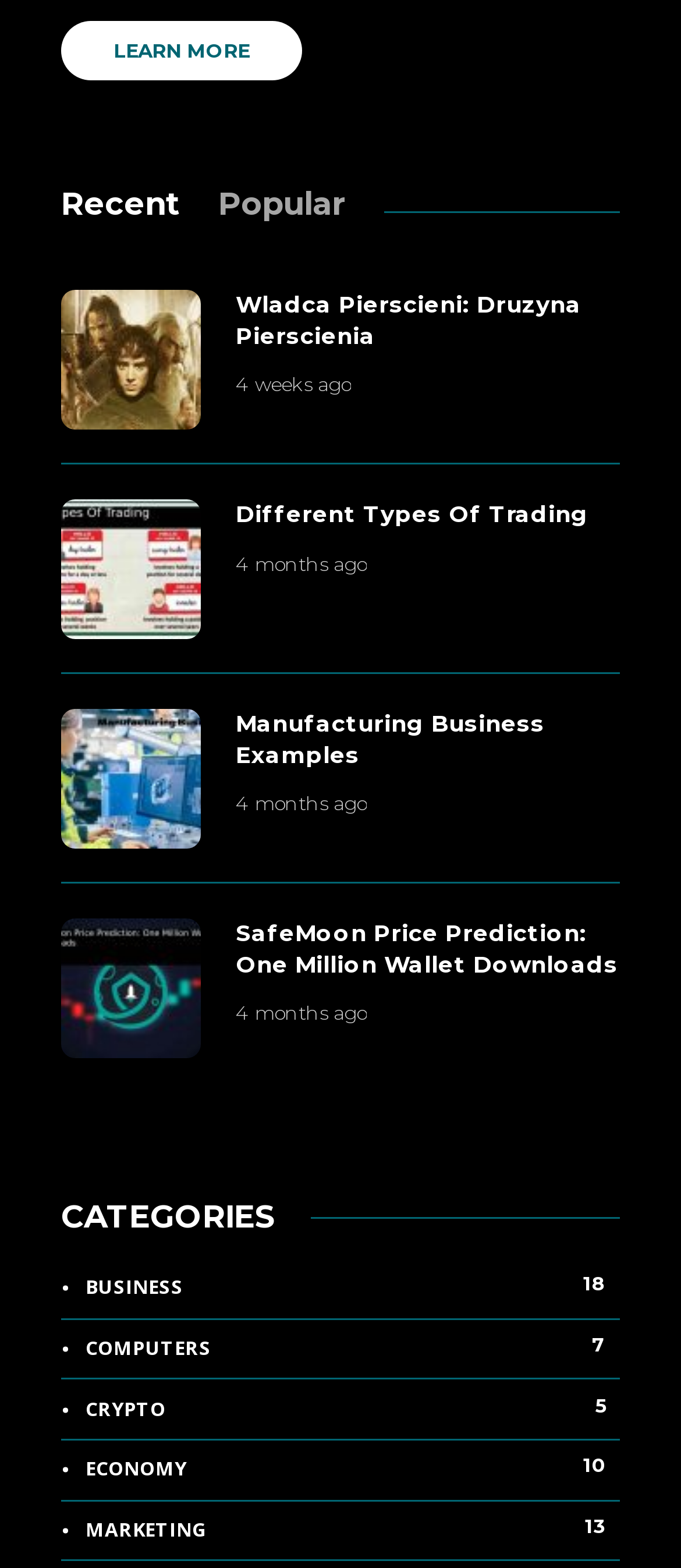Please give a succinct answer to the question in one word or phrase:
How many links are in the tabpanel?

9